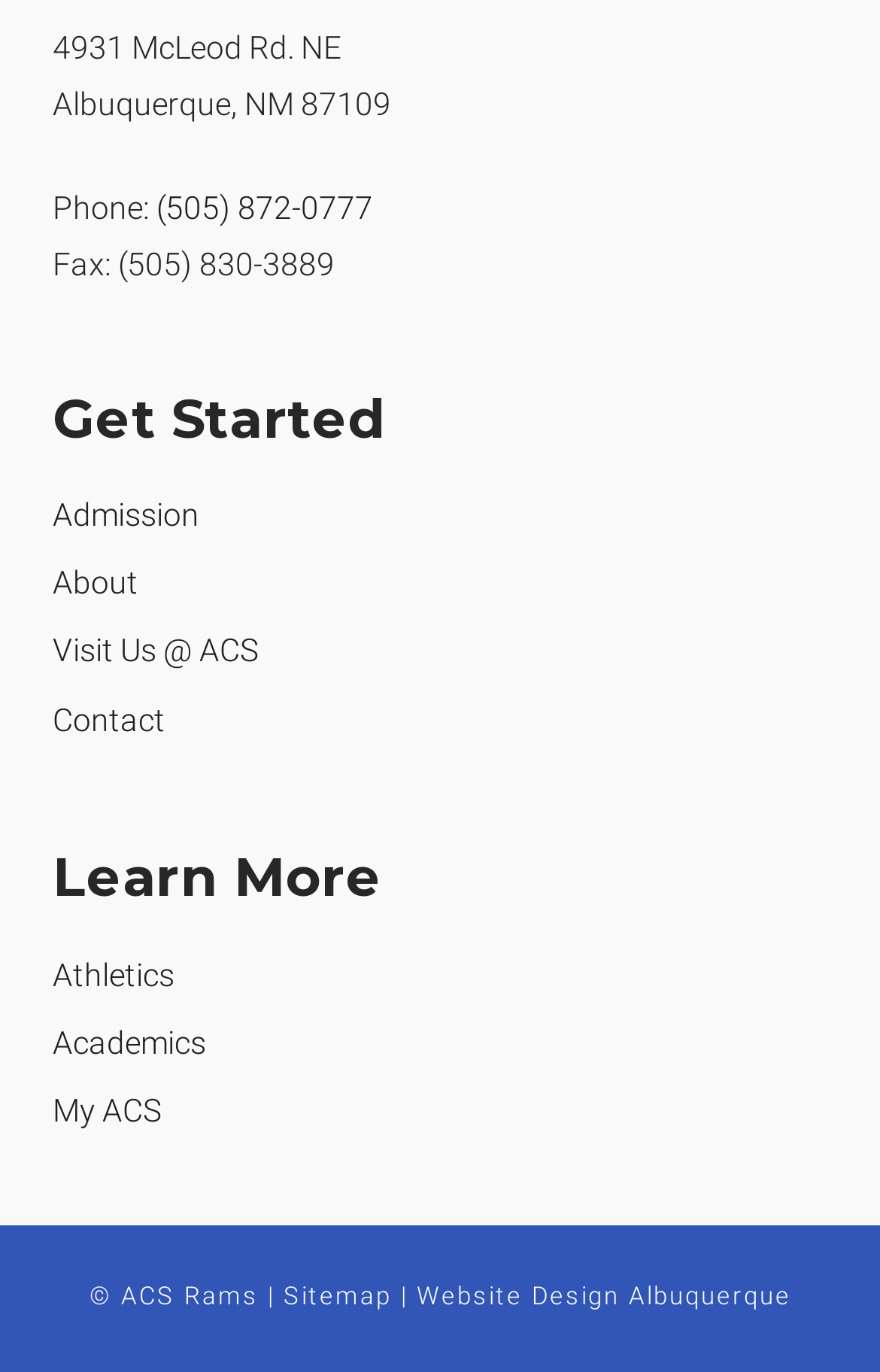Please specify the bounding box coordinates of the clickable section necessary to execute the following command: "View athletics information".

[0.06, 0.703, 0.198, 0.722]